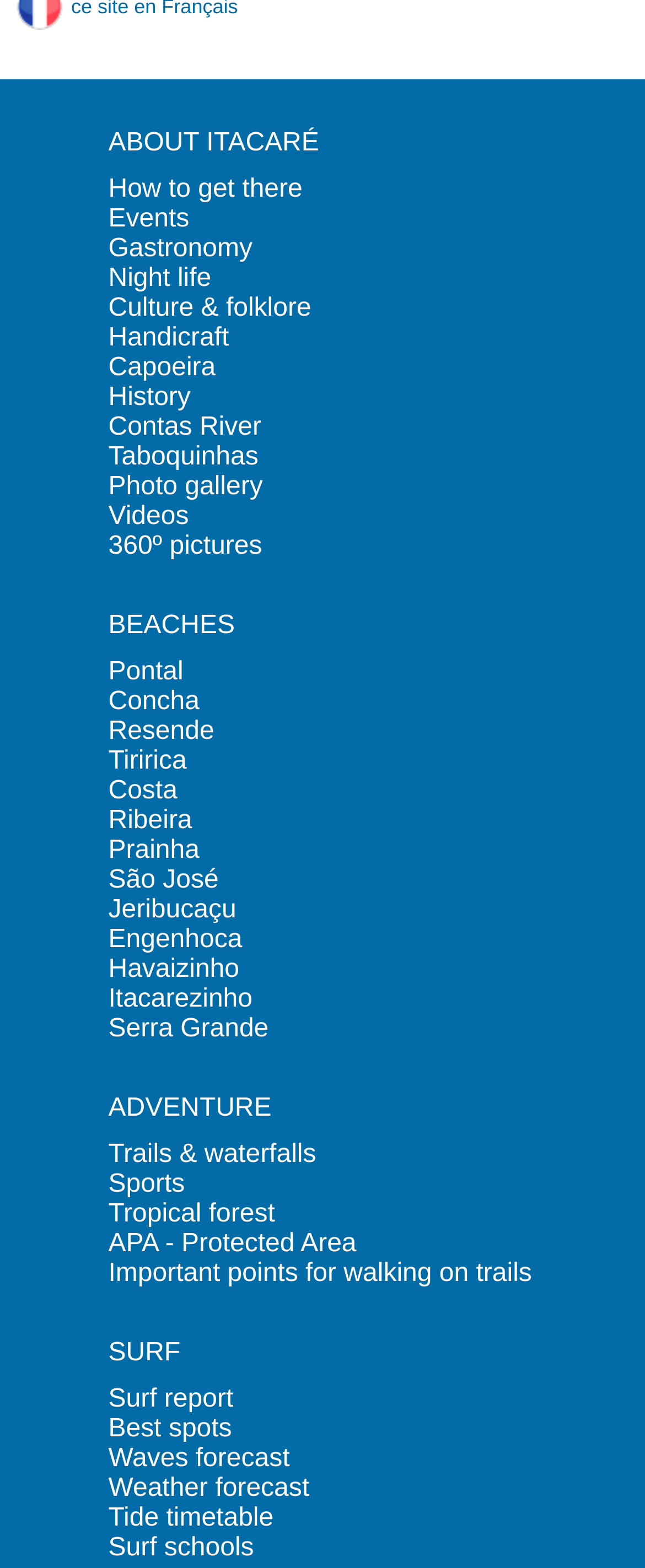How many beaches are listed on this webpage? Refer to the image and provide a one-word or short phrase answer.

15